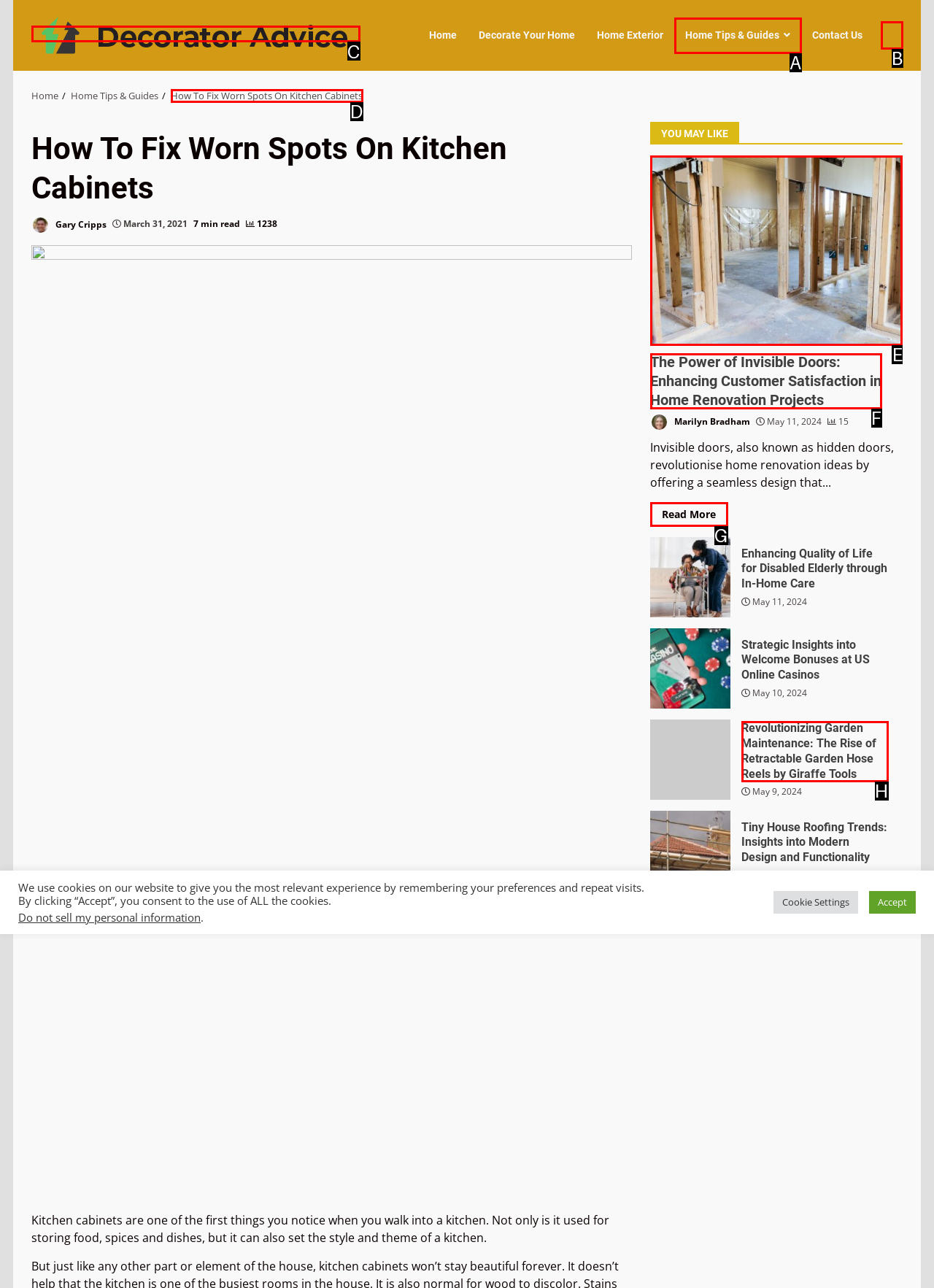Pick the right letter to click to achieve the task: Read more about 'Revolutionizing Garden Maintenance: The Rise of Retractable Garden Hose Reels by Giraffe Tools'
Answer with the letter of the correct option directly.

H